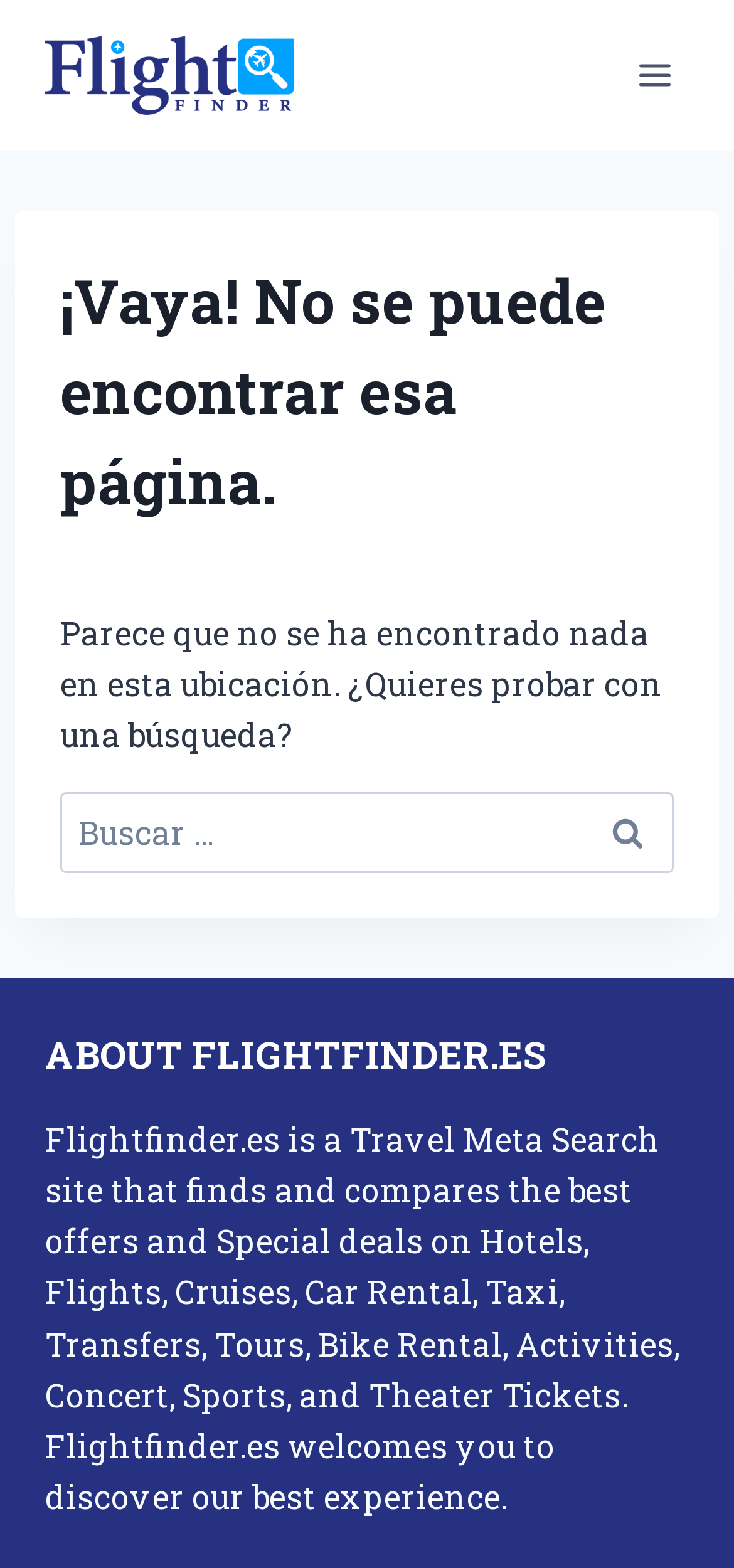What is the name of the website?
Utilize the image to construct a detailed and well-explained answer.

The name of the website can be determined by looking at the link element at the top of the page, which has the text 'Flightfinder'.